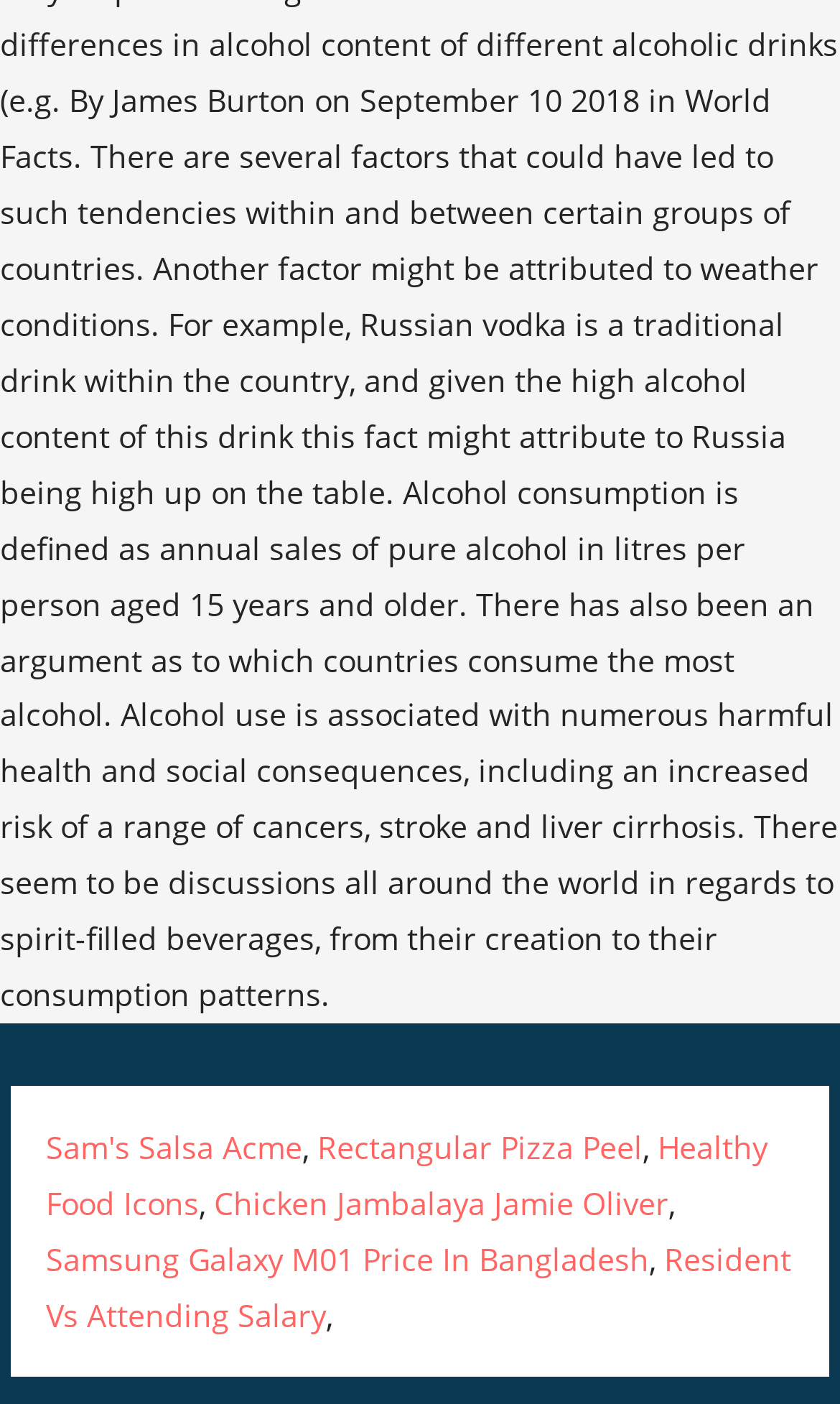What is the last link on the webpage?
Observe the image and answer the question with a one-word or short phrase response.

Resident Vs Attending Salary